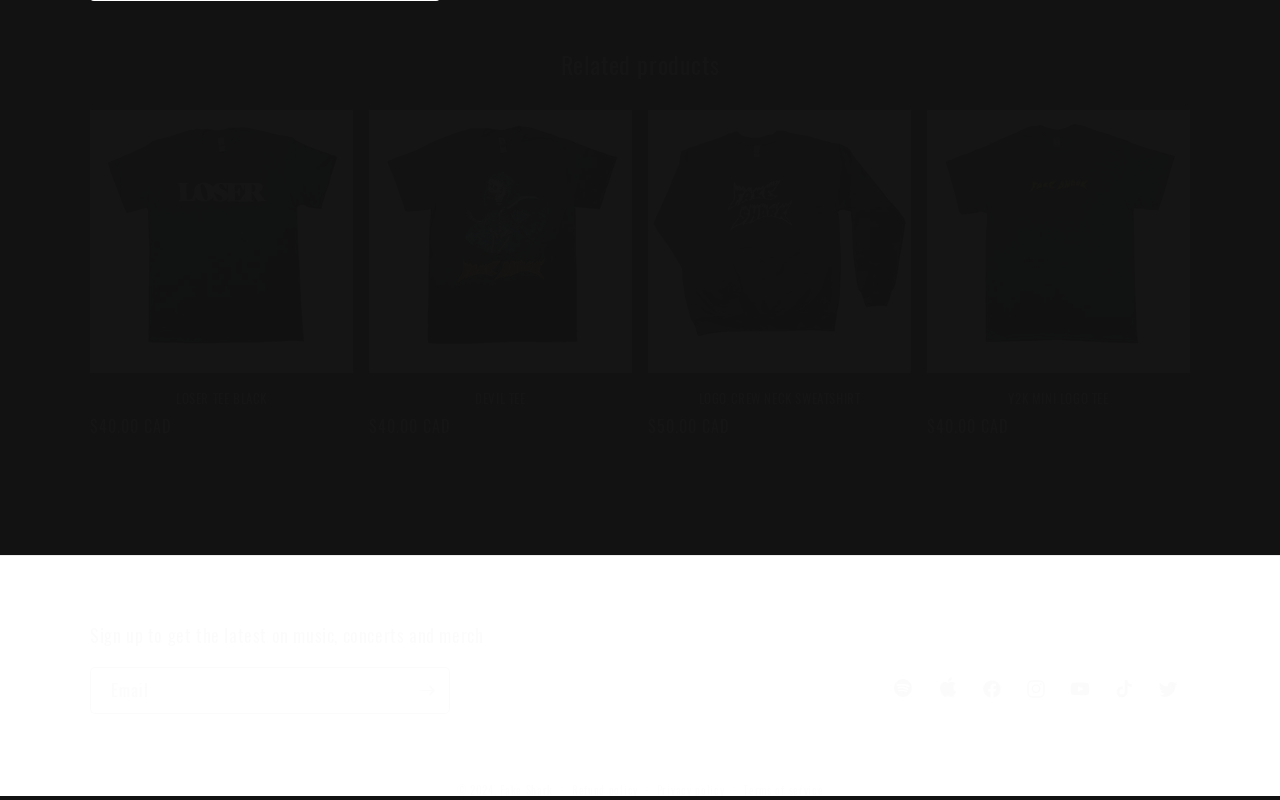Using the information in the image, could you please answer the following question in detail:
How many social media links are there?

I counted the number of social media links by looking at the links with images of different social media platforms, such as Spotify, Apple, Facebook, Instagram, YouTube, and TikTok.